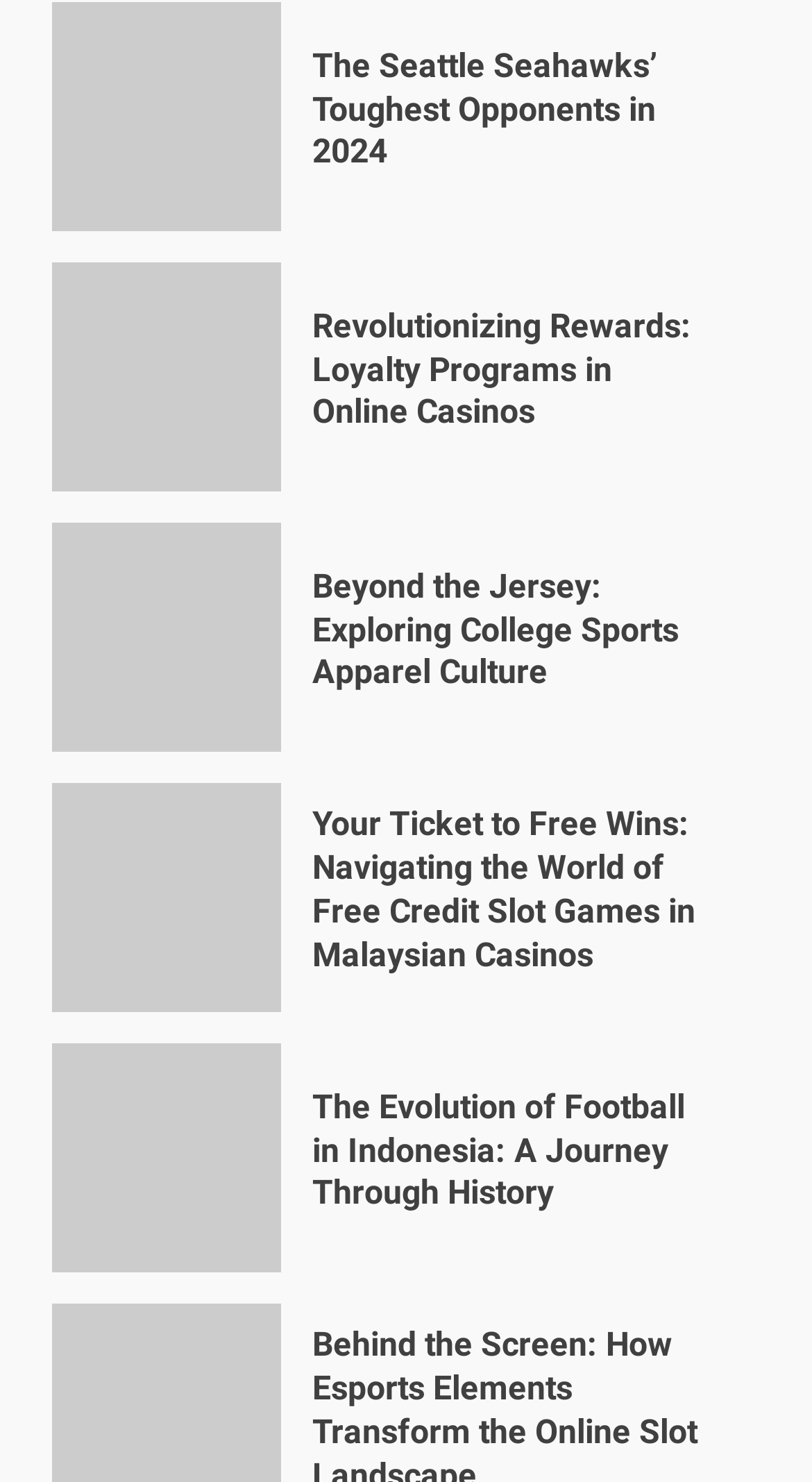Specify the bounding box coordinates of the area that needs to be clicked to achieve the following instruction: "Learn about college sports apparel culture".

[0.385, 0.382, 0.874, 0.47]